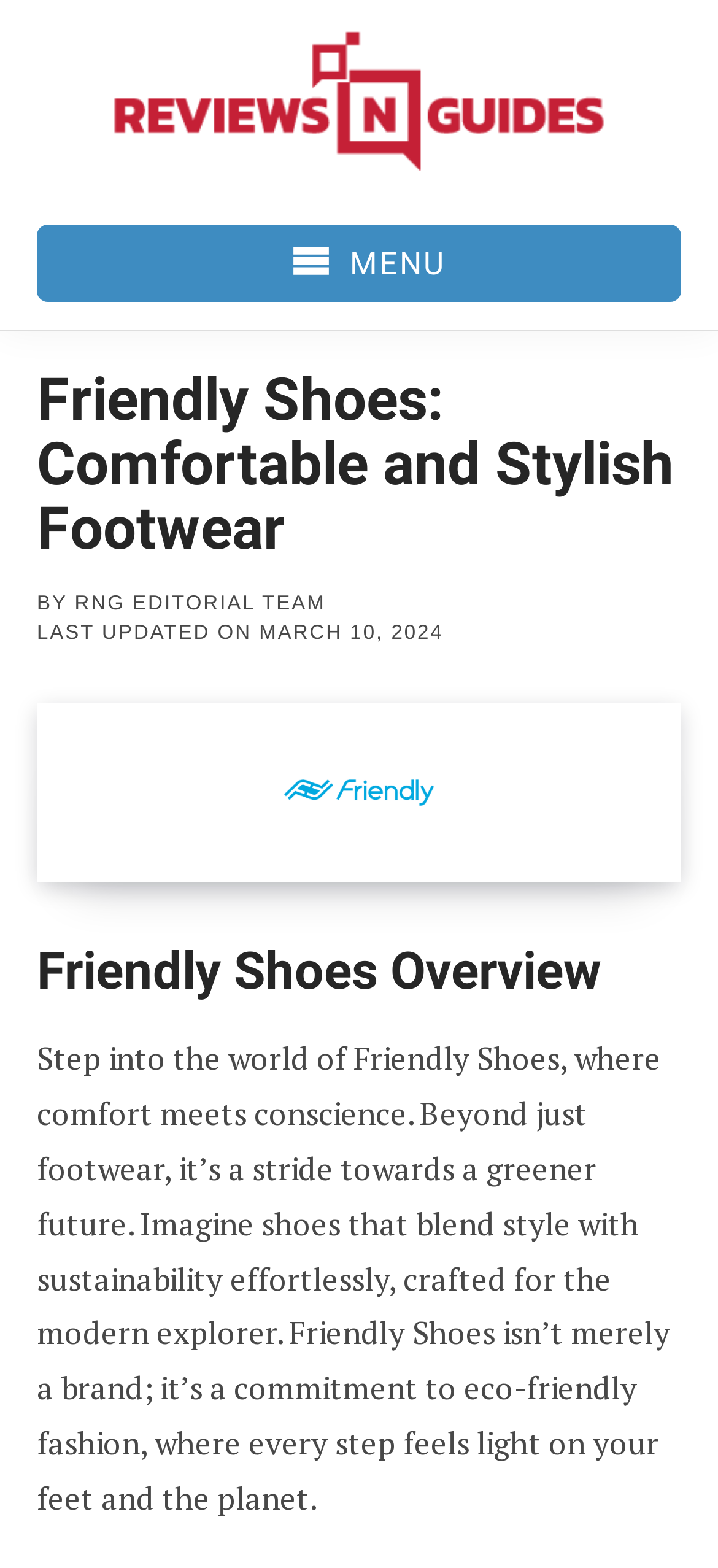What is the purpose of Friendly Shoes?
Give a detailed and exhaustive answer to the question.

I deduced this by reading the text 'Step into the world of Friendly Shoes, where comfort meets conscience...' which suggests that Friendly Shoes aims to provide comfort and sustainability.